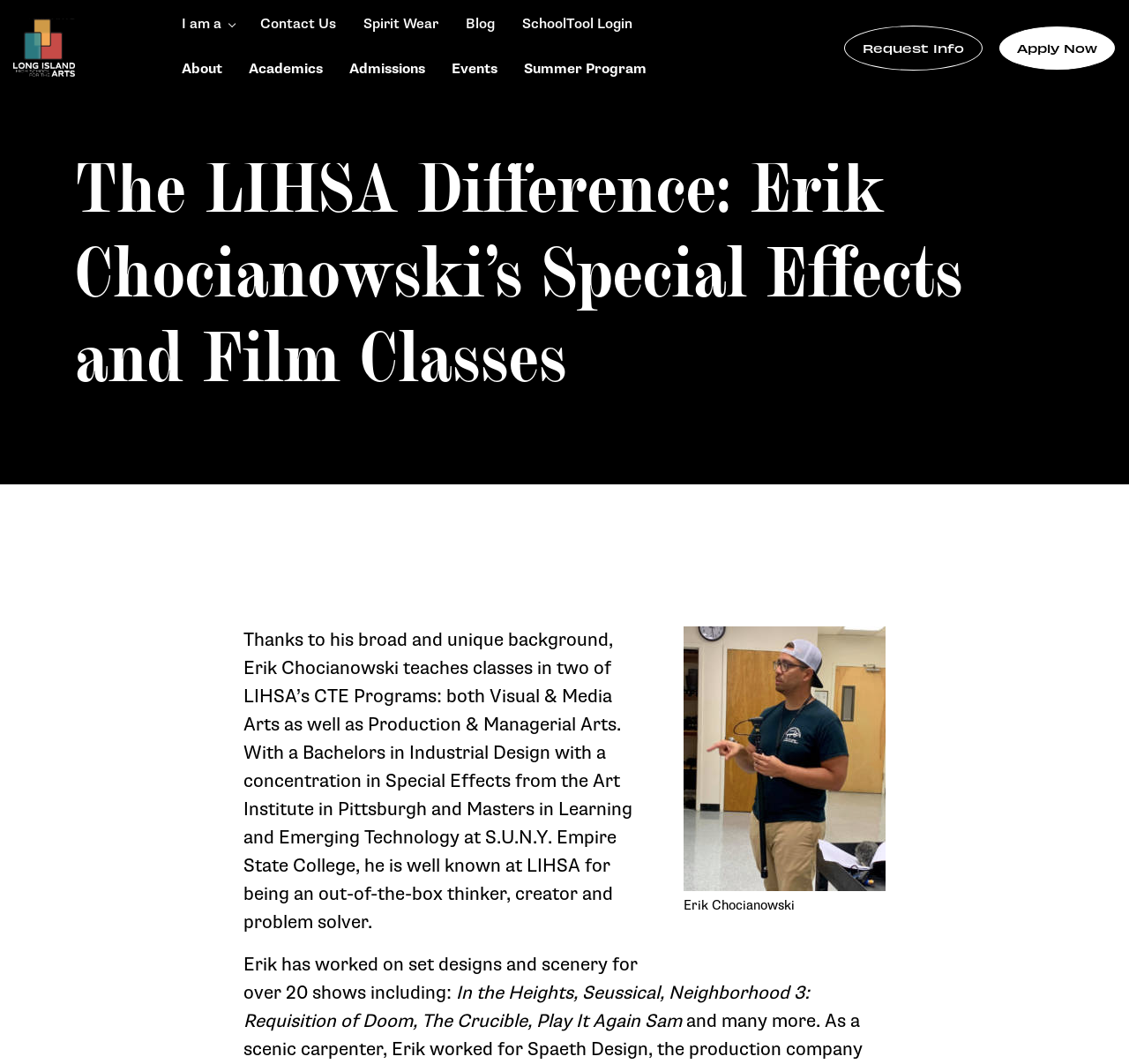Locate the bounding box for the described UI element: "Summer Program". Ensure the coordinates are four float numbers between 0 and 1, formatted as [left, top, right, bottom].

[0.464, 0.04, 0.573, 0.09]